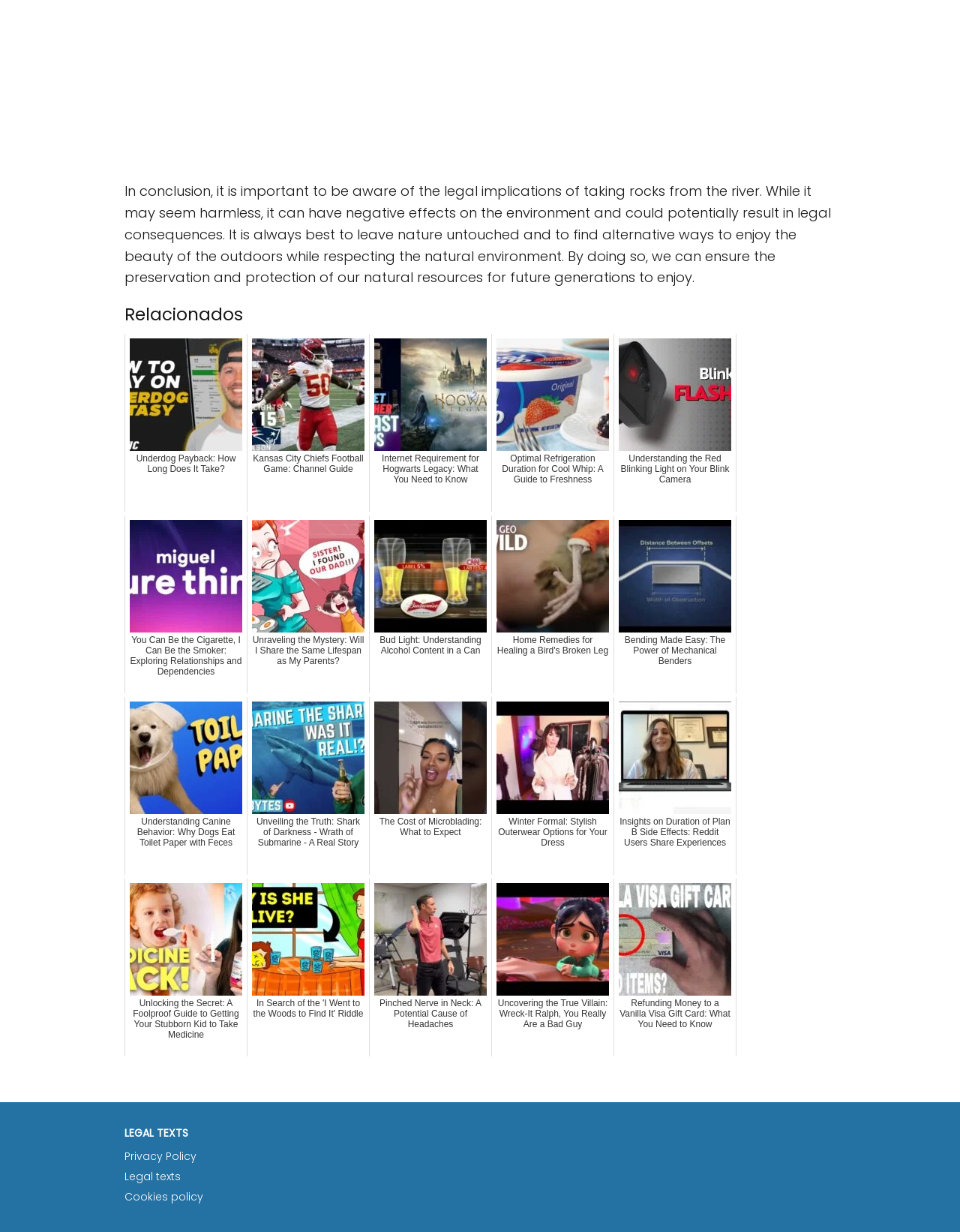How many links are in the 'LEGAL TEXTS' section?
Look at the webpage screenshot and answer the question with a detailed explanation.

The 'LEGAL TEXTS' section contains 3 links, which are 'Privacy Policy', 'Legal texts', and 'Cookies policy', with IDs 274, 275, and 276, respectively.